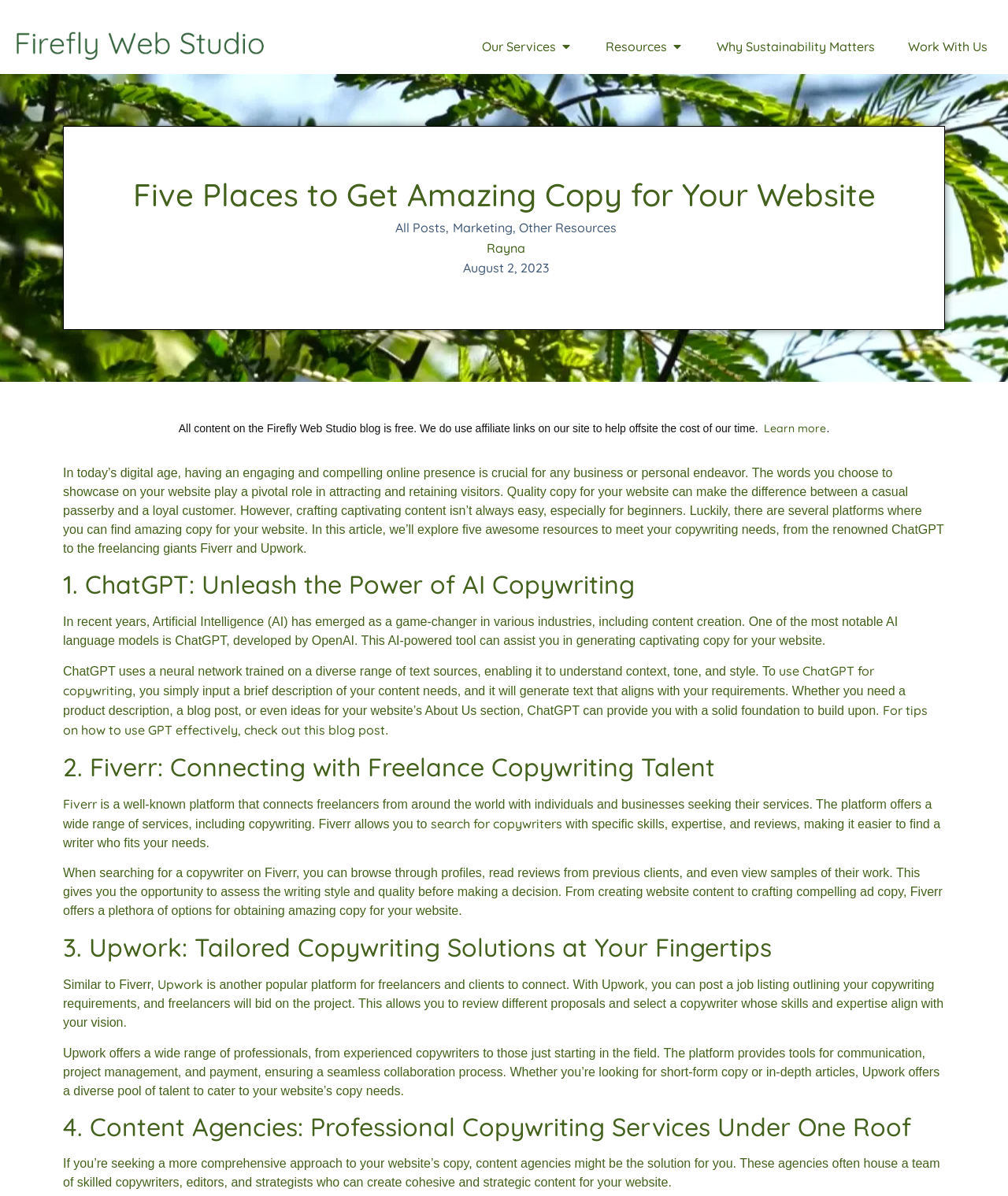Given the webpage screenshot and the description, determine the bounding box coordinates (top-left x, top-left y, bottom-right x, bottom-right y) that define the location of the UI element matching this description: Marketing

[0.449, 0.184, 0.508, 0.197]